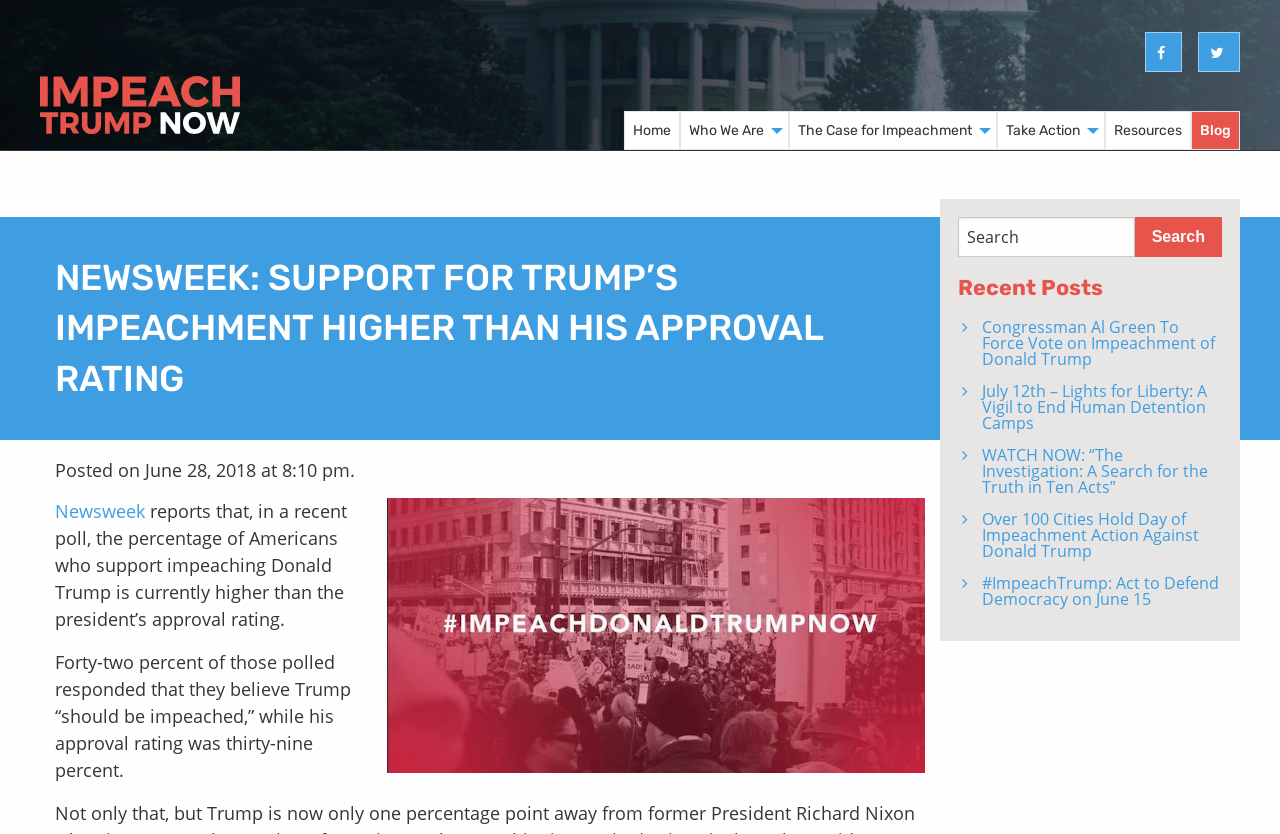Identify the bounding box coordinates of the clickable region to carry out the given instruction: "Check the recent post about Lights for Liberty".

[0.767, 0.456, 0.943, 0.52]